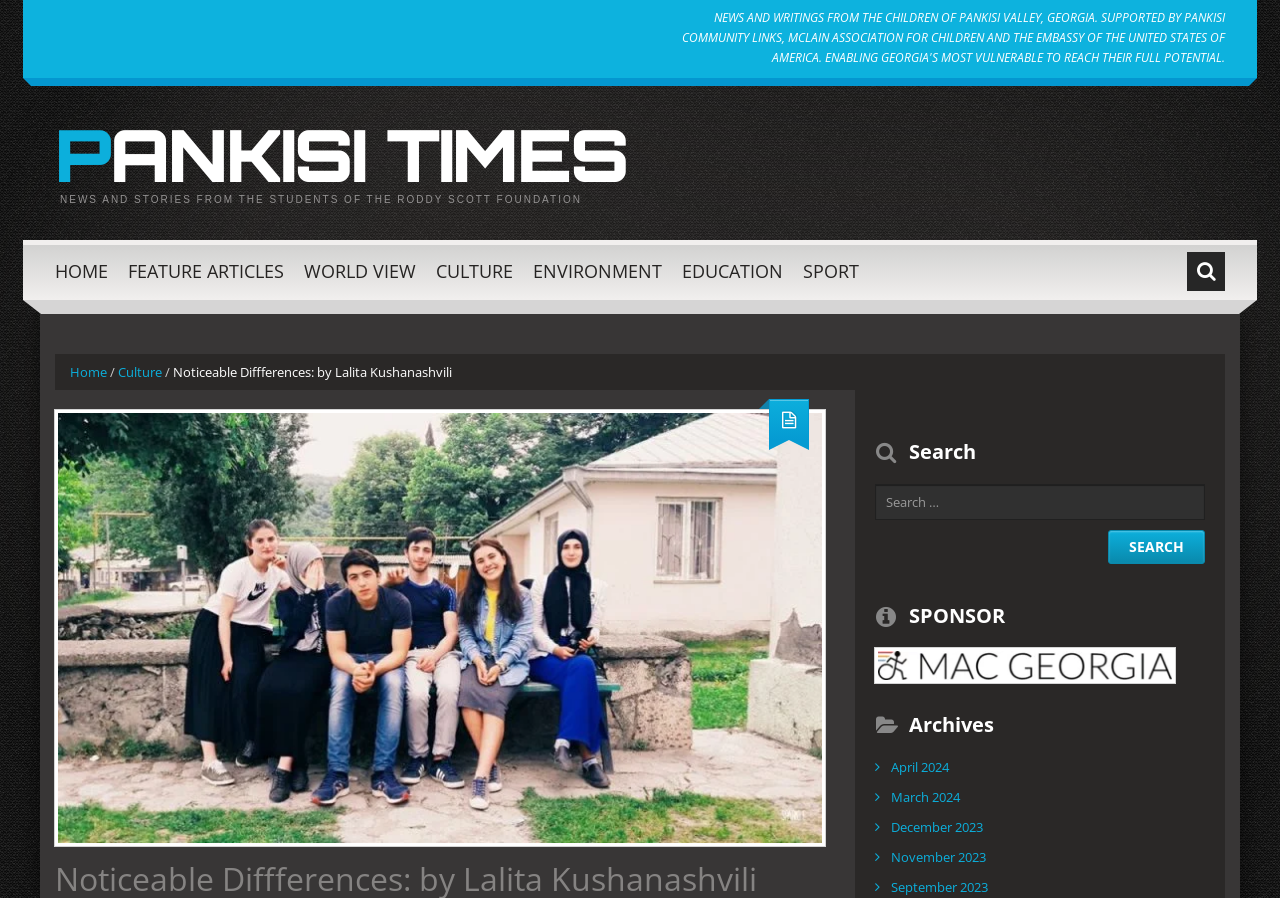What is the name of the publication?
Based on the image, answer the question with a single word or brief phrase.

Pankisi Times